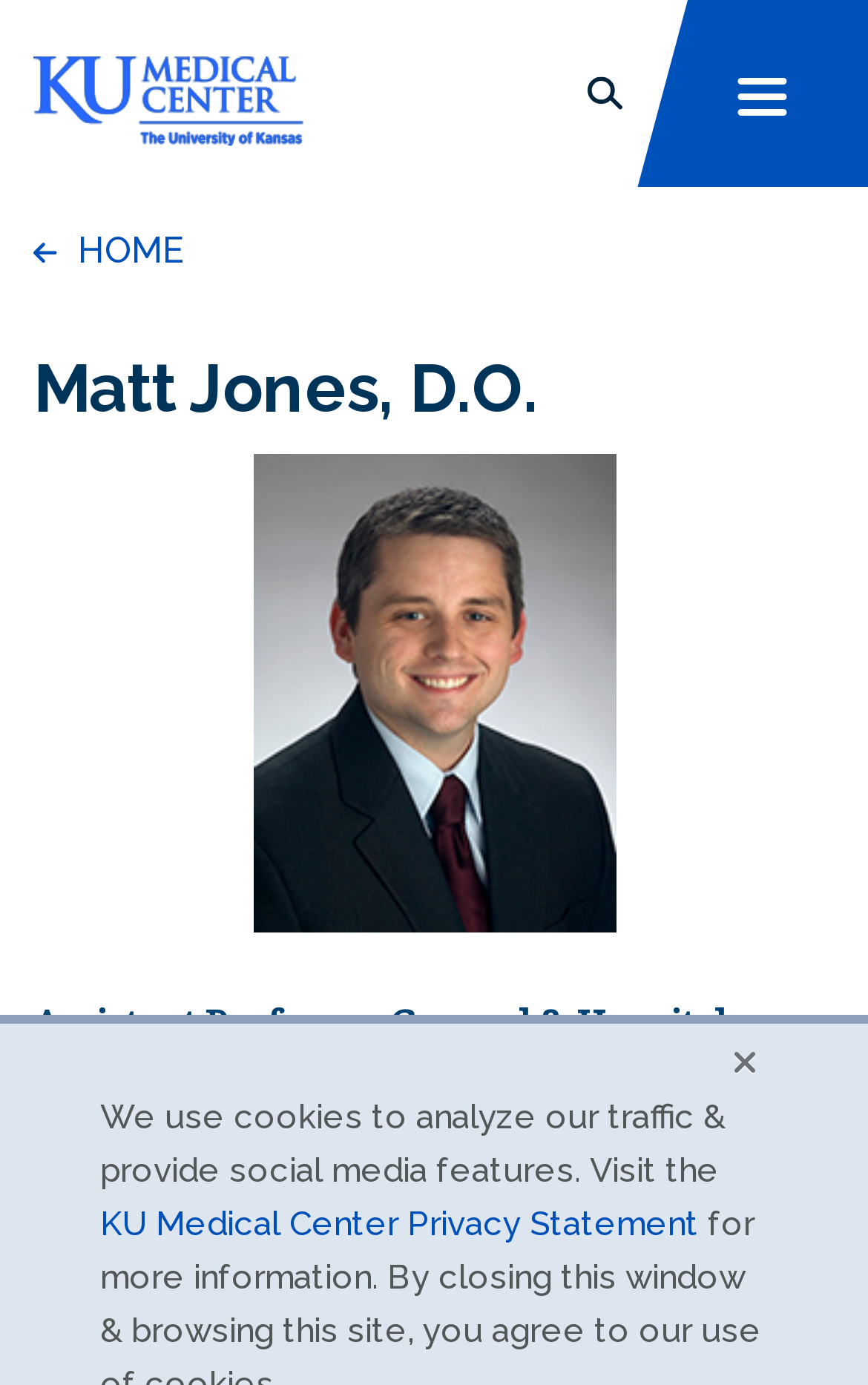Locate the bounding box coordinates of the element that should be clicked to execute the following instruction: "View Matthew Jones' portrait".

[0.291, 0.328, 0.709, 0.673]